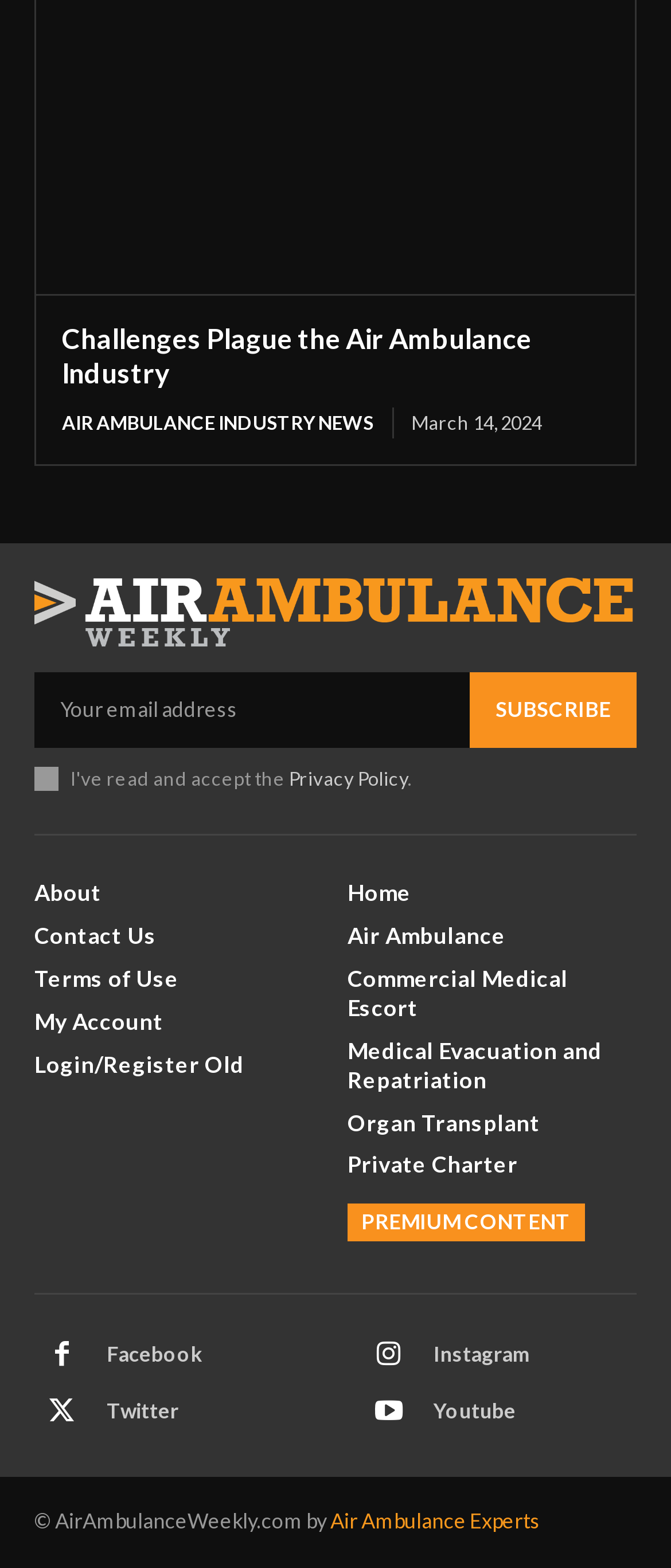Respond with a single word or phrase for the following question: 
How many social media links are there?

4